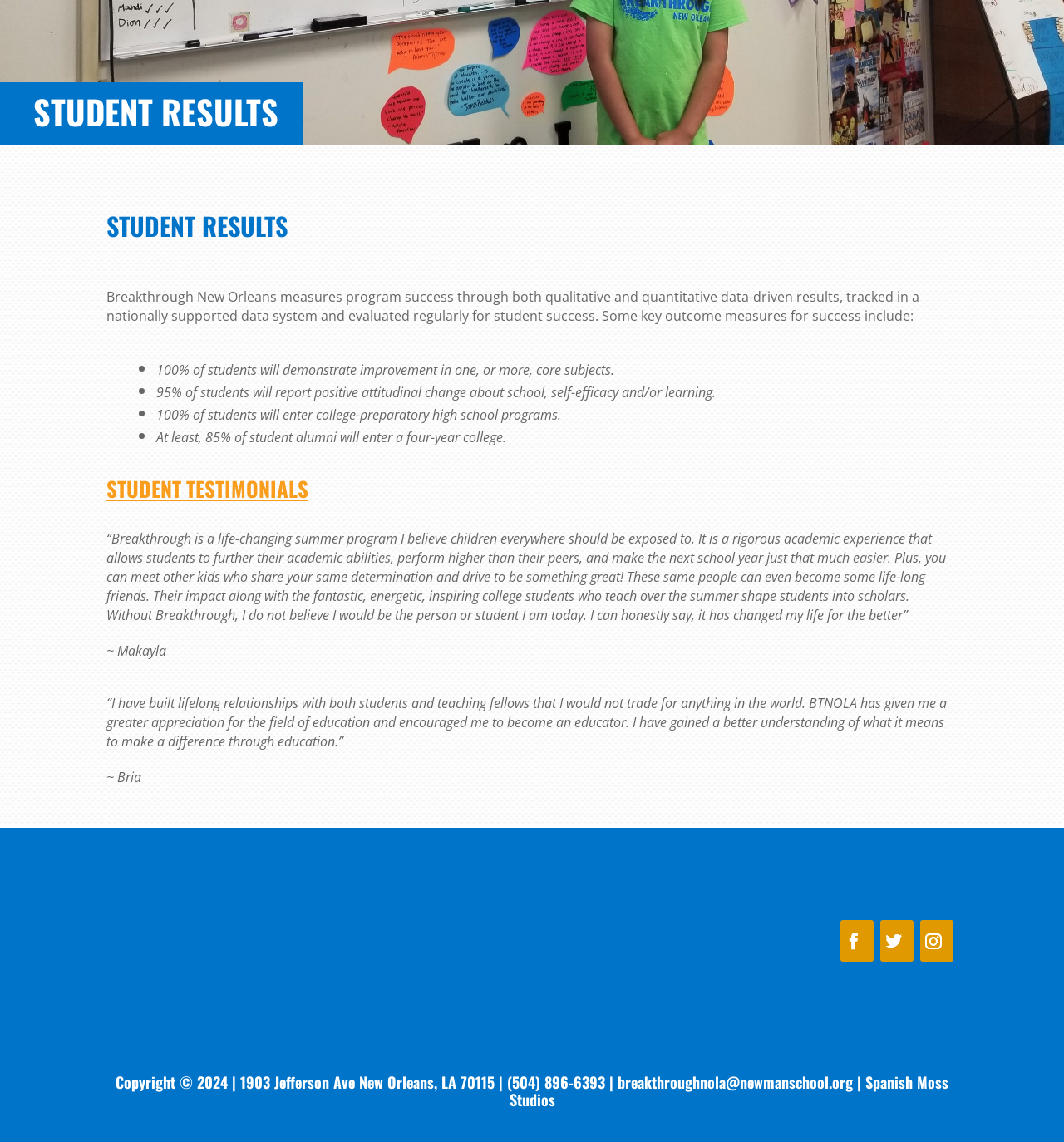Locate the bounding box of the UI element described by: "| Spanish Moss Studios" in the given webpage screenshot.

[0.479, 0.938, 0.891, 0.972]